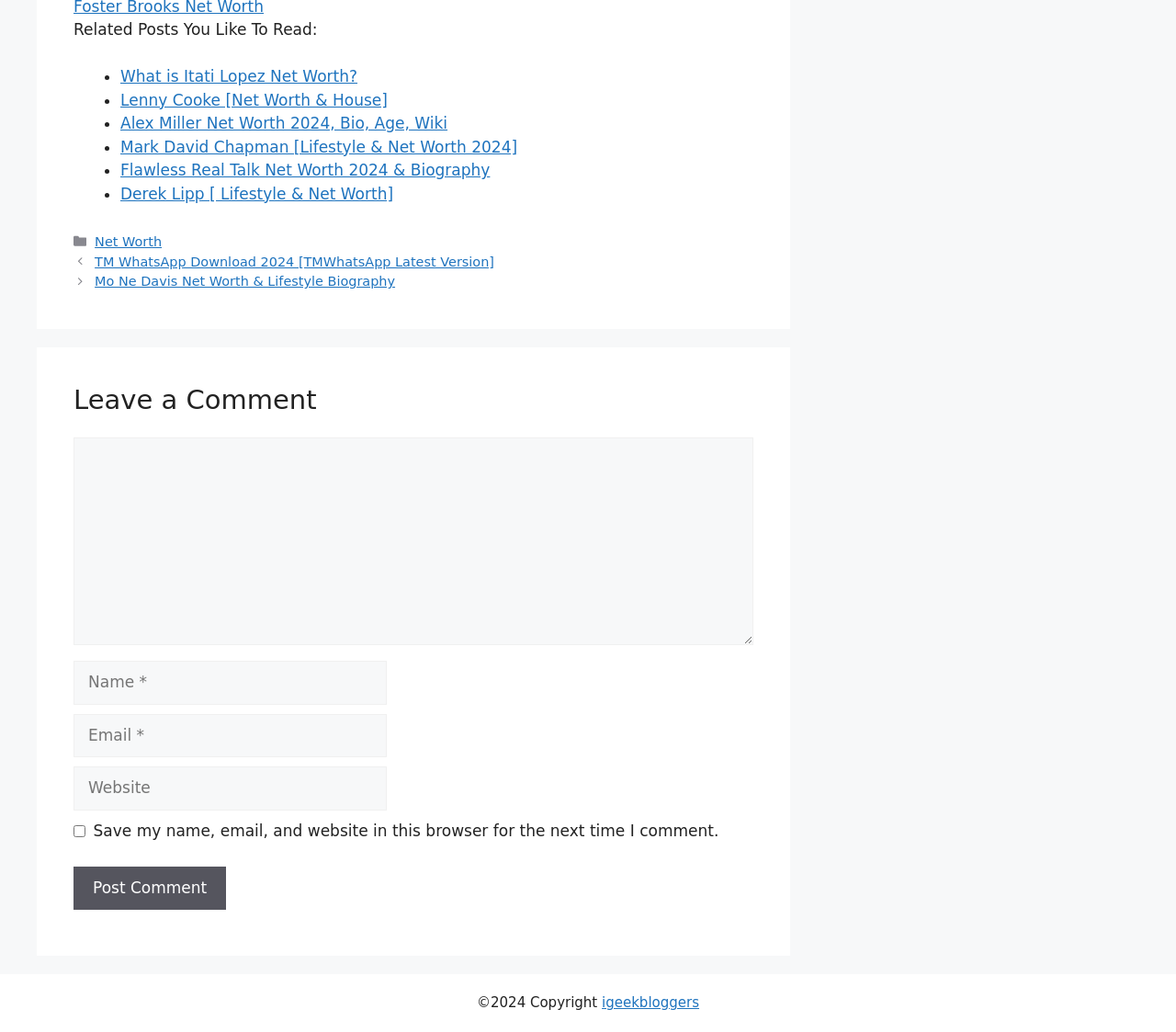Locate the bounding box of the UI element with the following description: "Net Worth".

[0.081, 0.227, 0.138, 0.241]